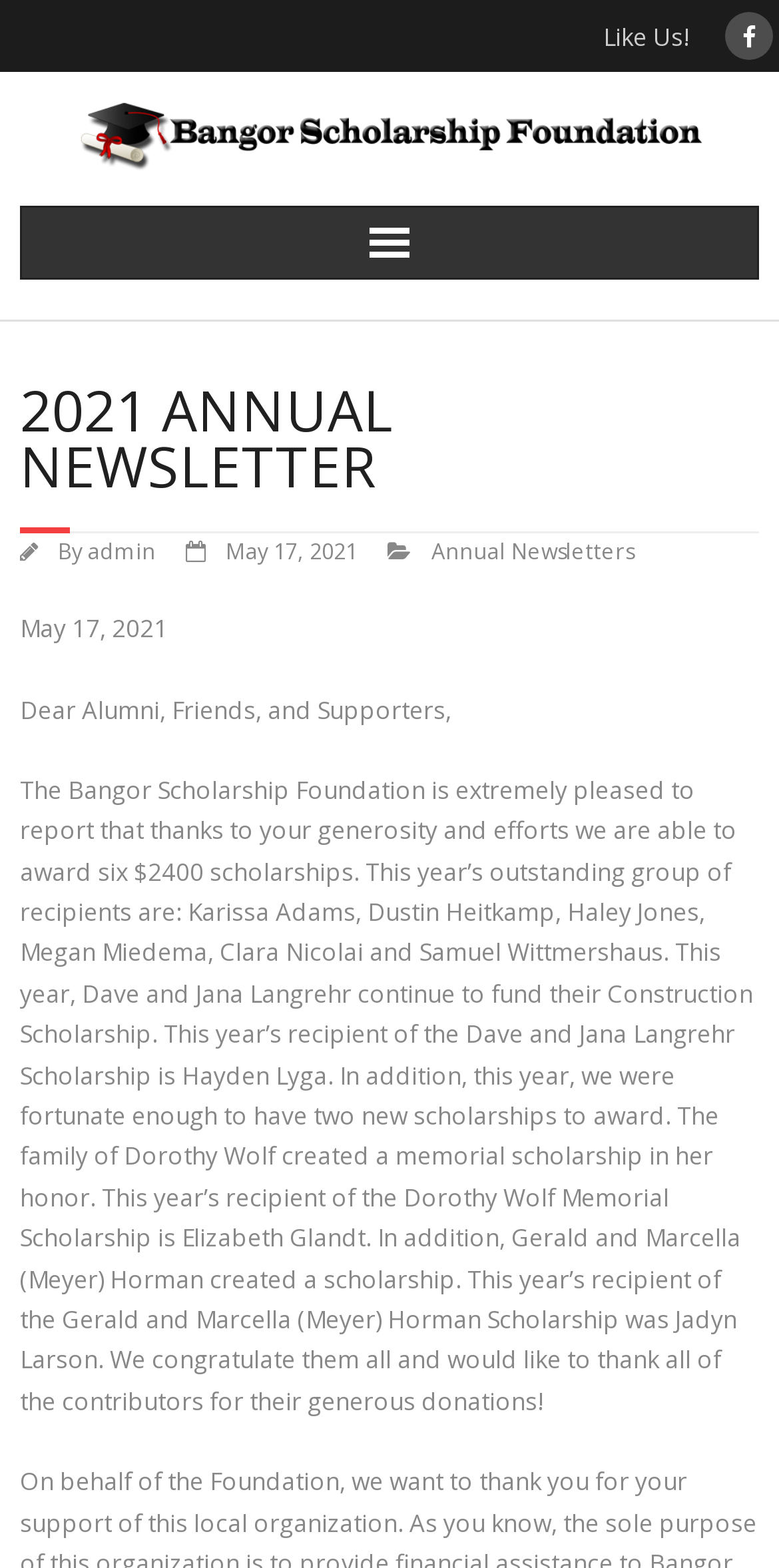Locate the primary heading on the webpage and return its text.

2021 ANNUAL NEWSLETTER